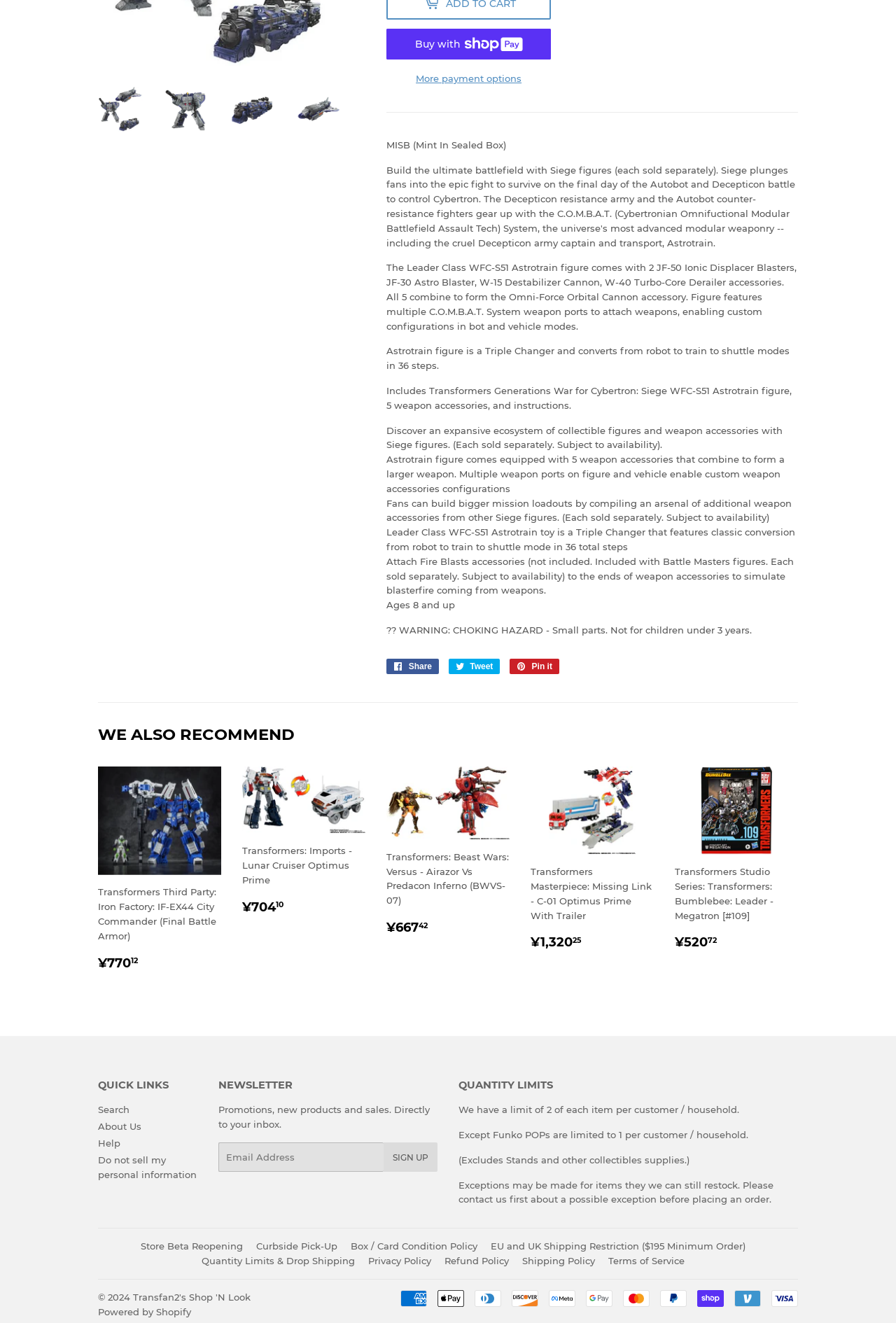Identify the bounding box for the described UI element: "Buy now with ShopPayBuy with".

[0.431, 0.022, 0.615, 0.045]